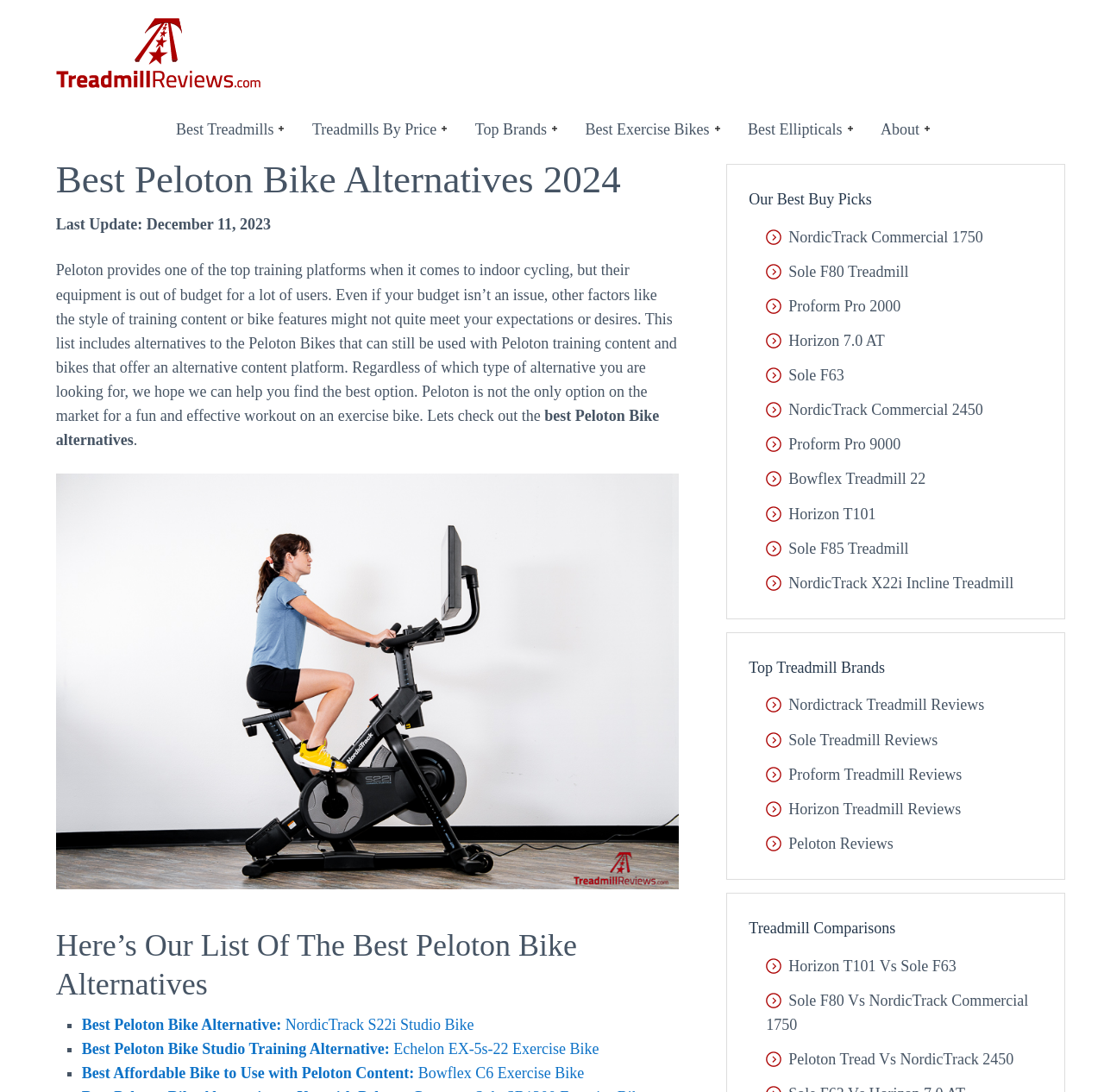Can you specify the bounding box coordinates for the region that should be clicked to fulfill this instruction: "Click on the 'Best Exercise Bikes' link".

[0.518, 0.103, 0.662, 0.134]